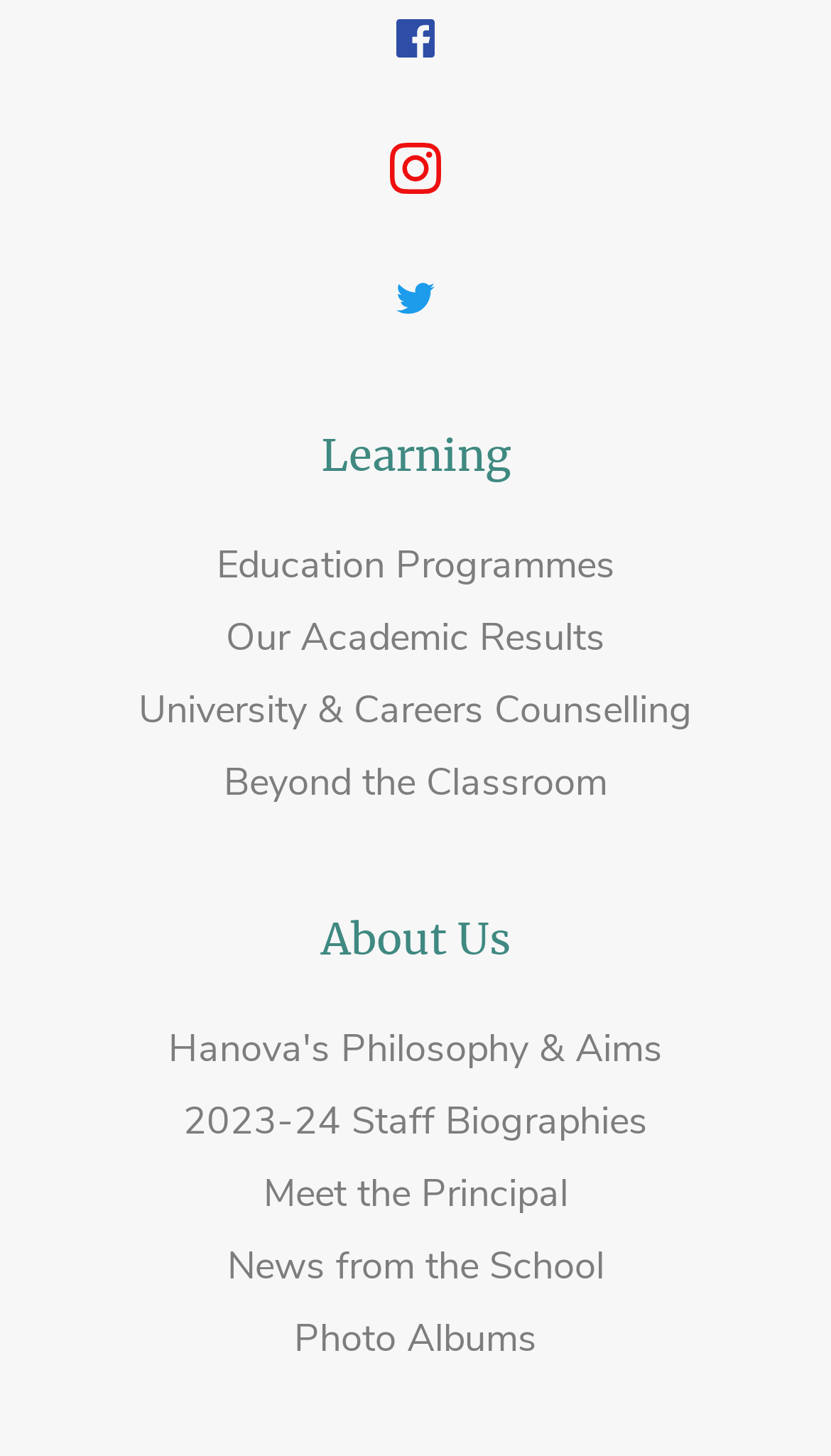Highlight the bounding box coordinates of the element that should be clicked to carry out the following instruction: "Learn about the school's education programmes". The coordinates must be given as four float numbers ranging from 0 to 1, i.e., [left, top, right, bottom].

[0.26, 0.371, 0.74, 0.406]